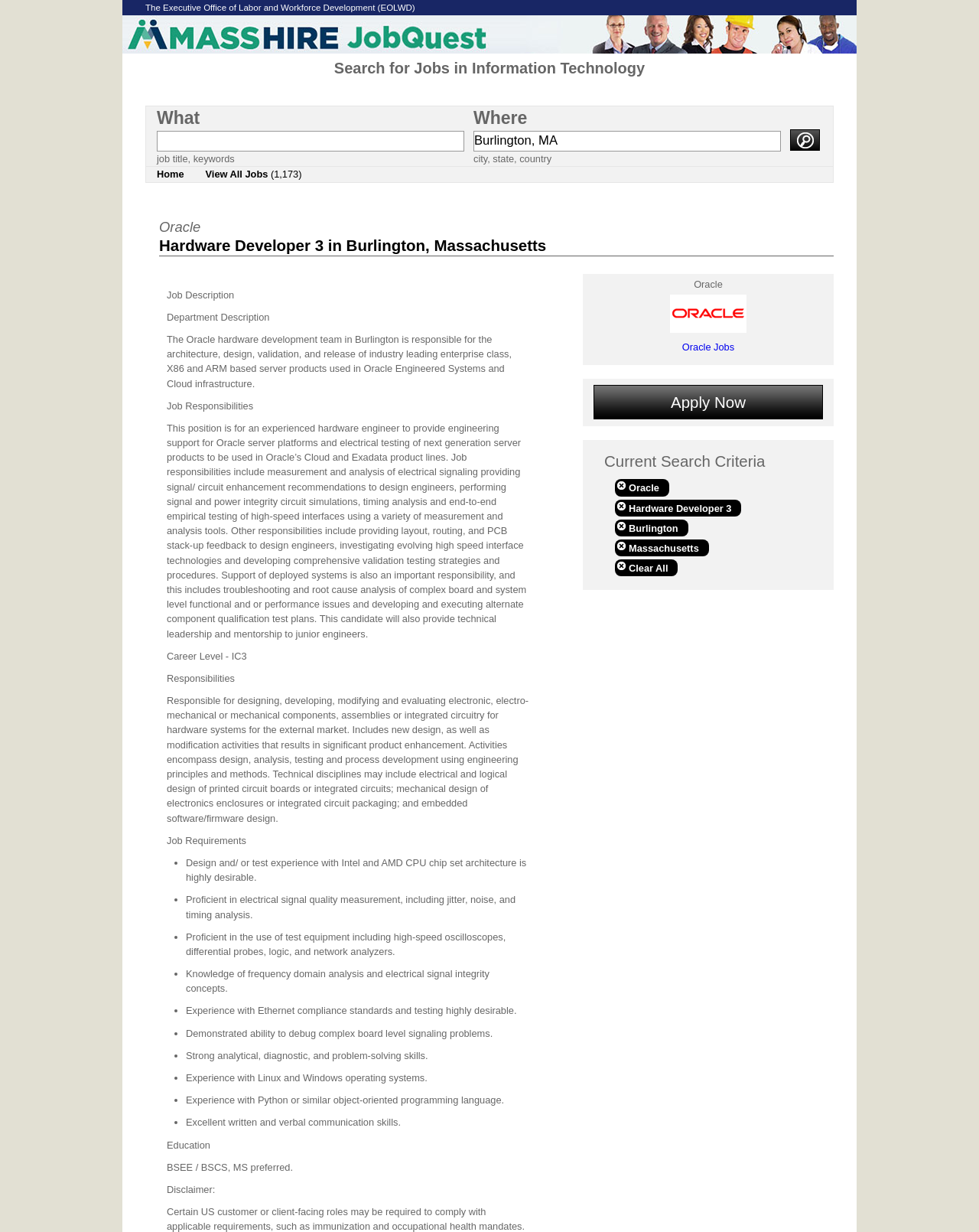Using the information in the image, could you please answer the following question in detail:
What is the company of the job posting?

The company can be found in the link 'Oracle Careers' which is a child element of the menu with the orientation 'vertical'.